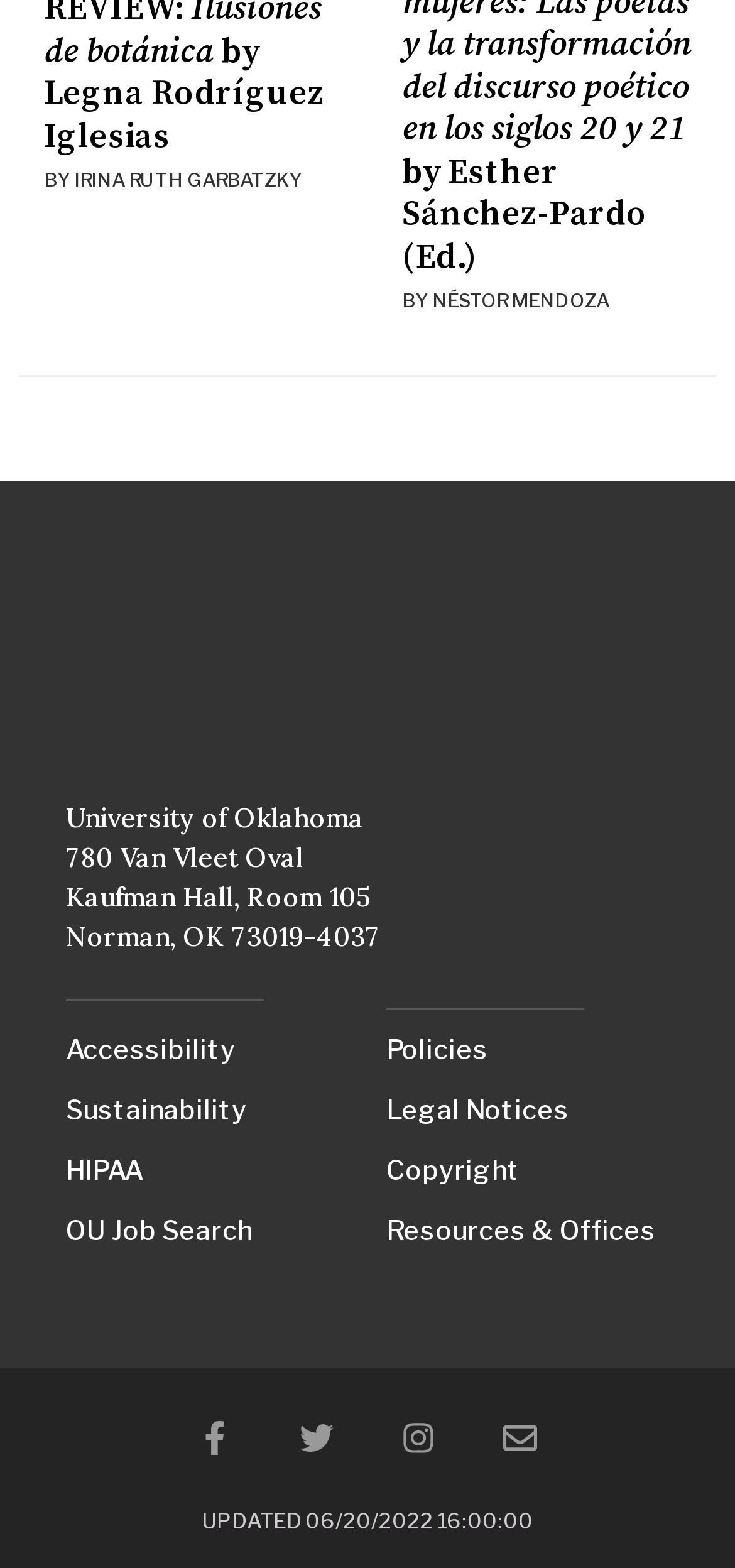Find the bounding box coordinates of the element to click in order to complete this instruction: "Follow on Facebook". The bounding box coordinates must be four float numbers between 0 and 1, denoted as [left, top, right, bottom].

[0.246, 0.896, 0.338, 0.939]